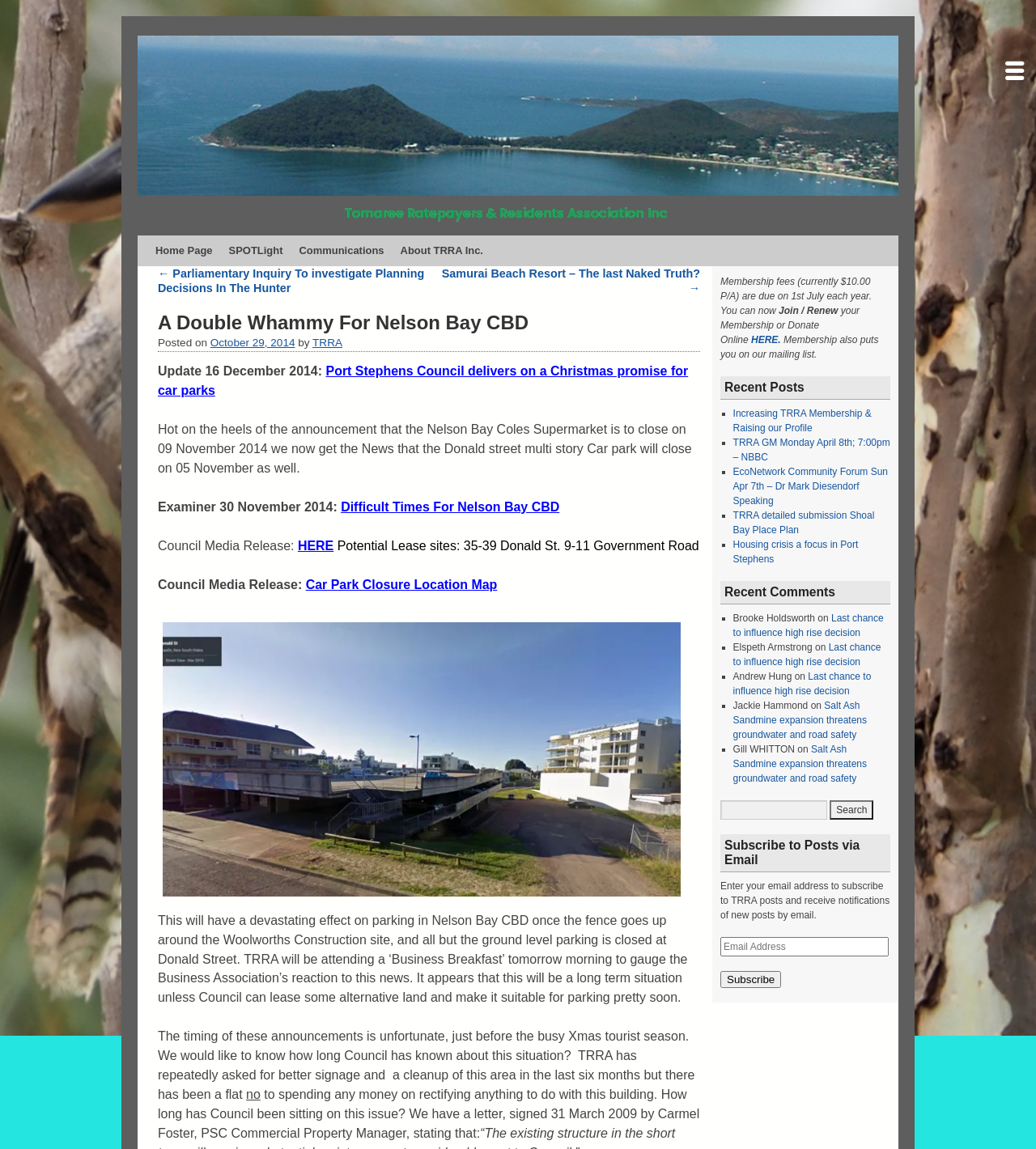Find the bounding box coordinates of the element I should click to carry out the following instruction: "Click on the 'Home Page' link".

[0.142, 0.205, 0.213, 0.232]